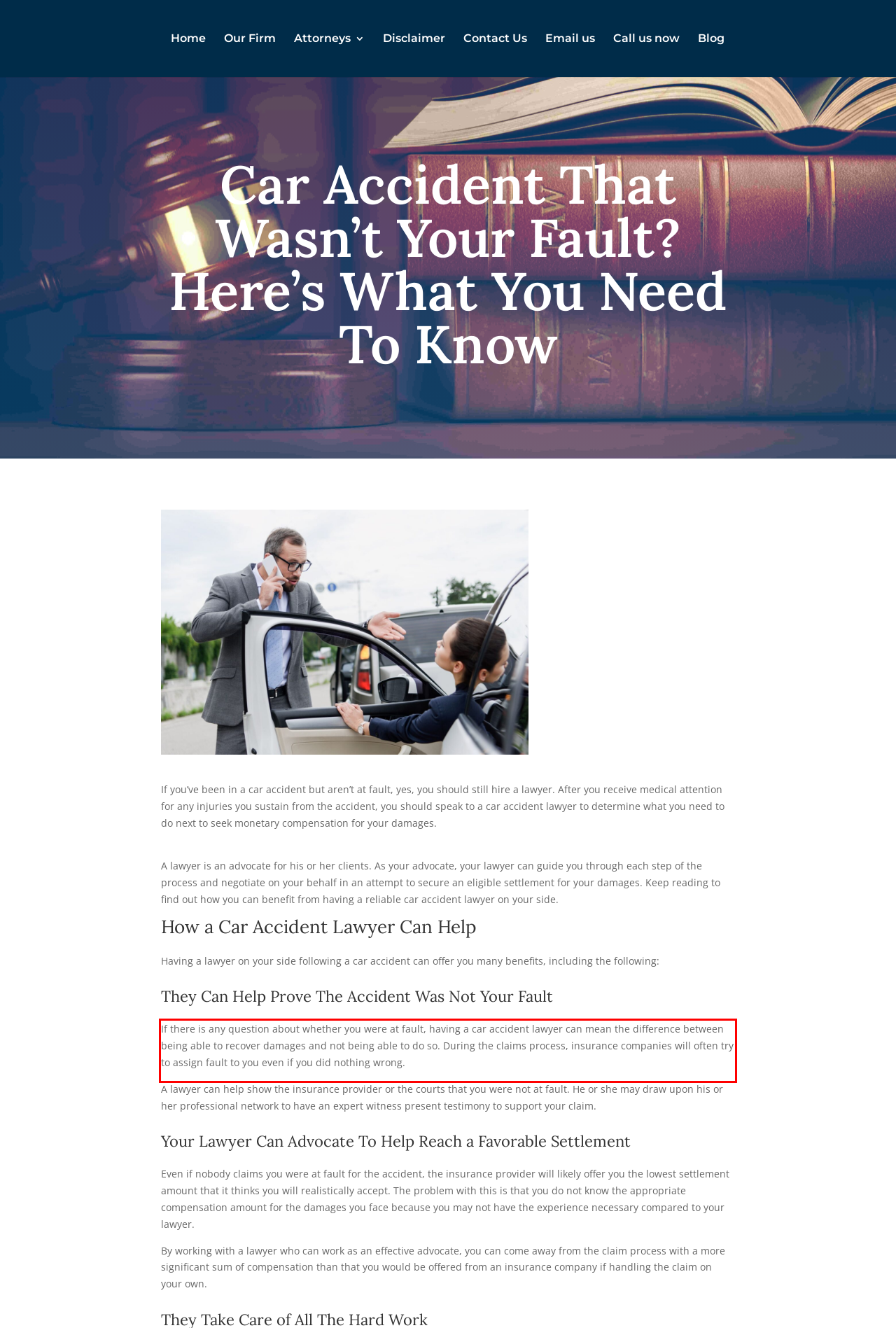In the screenshot of the webpage, find the red bounding box and perform OCR to obtain the text content restricted within this red bounding box.

If there is any question about whether you were at fault, having a car accident lawyer can mean the difference between being able to recover damages and not being able to do so. During the claims process, insurance companies will often try to assign fault to you even if you did nothing wrong.